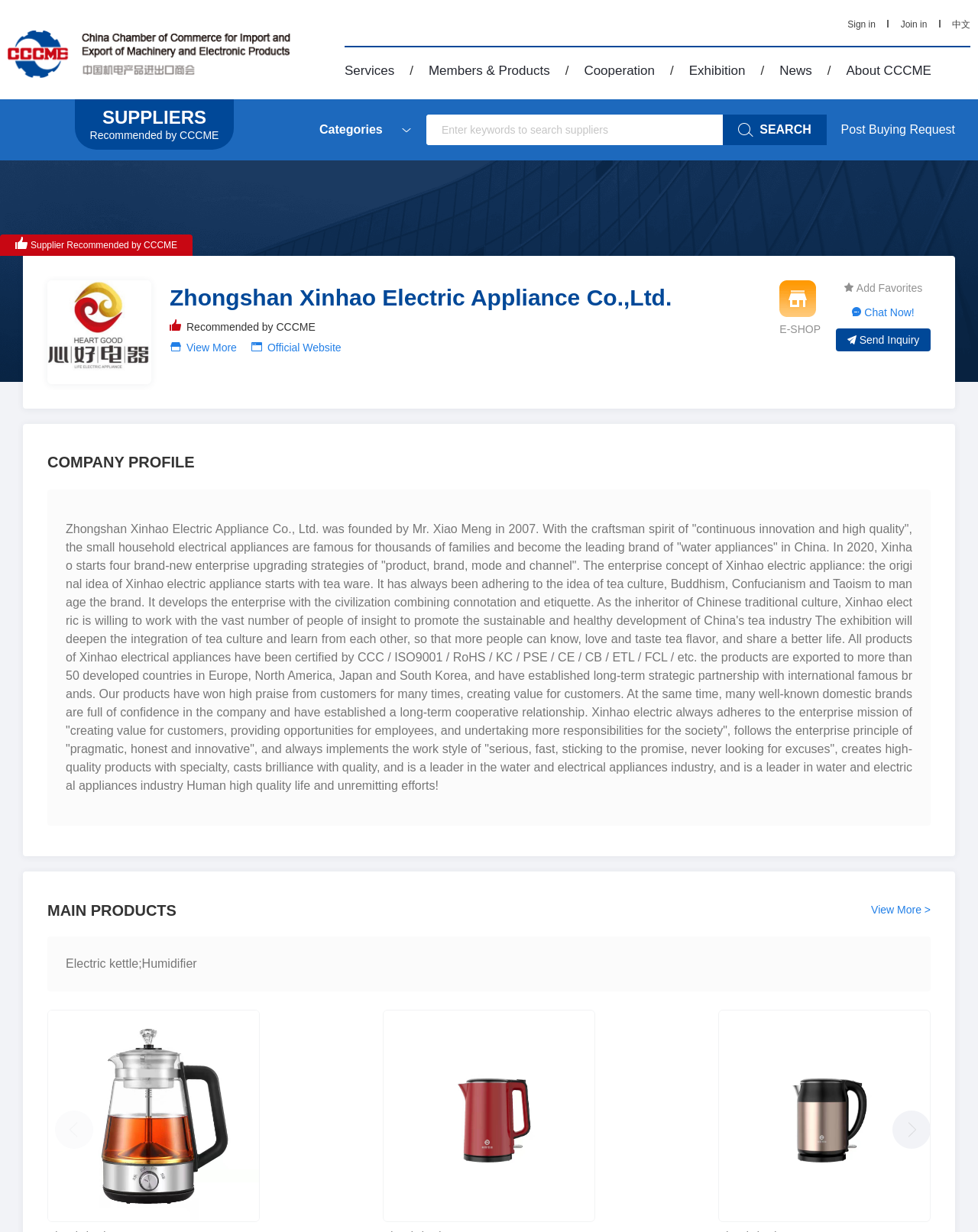What is the purpose of the 'SEARCH' button?
Please give a detailed and elaborate answer to the question based on the image.

I determined the answer by looking at the context in which the 'SEARCH' button is placed, which is next to a textbox labeled 'Enter keywords to search suppliers', suggesting that the button is used to search for suppliers.